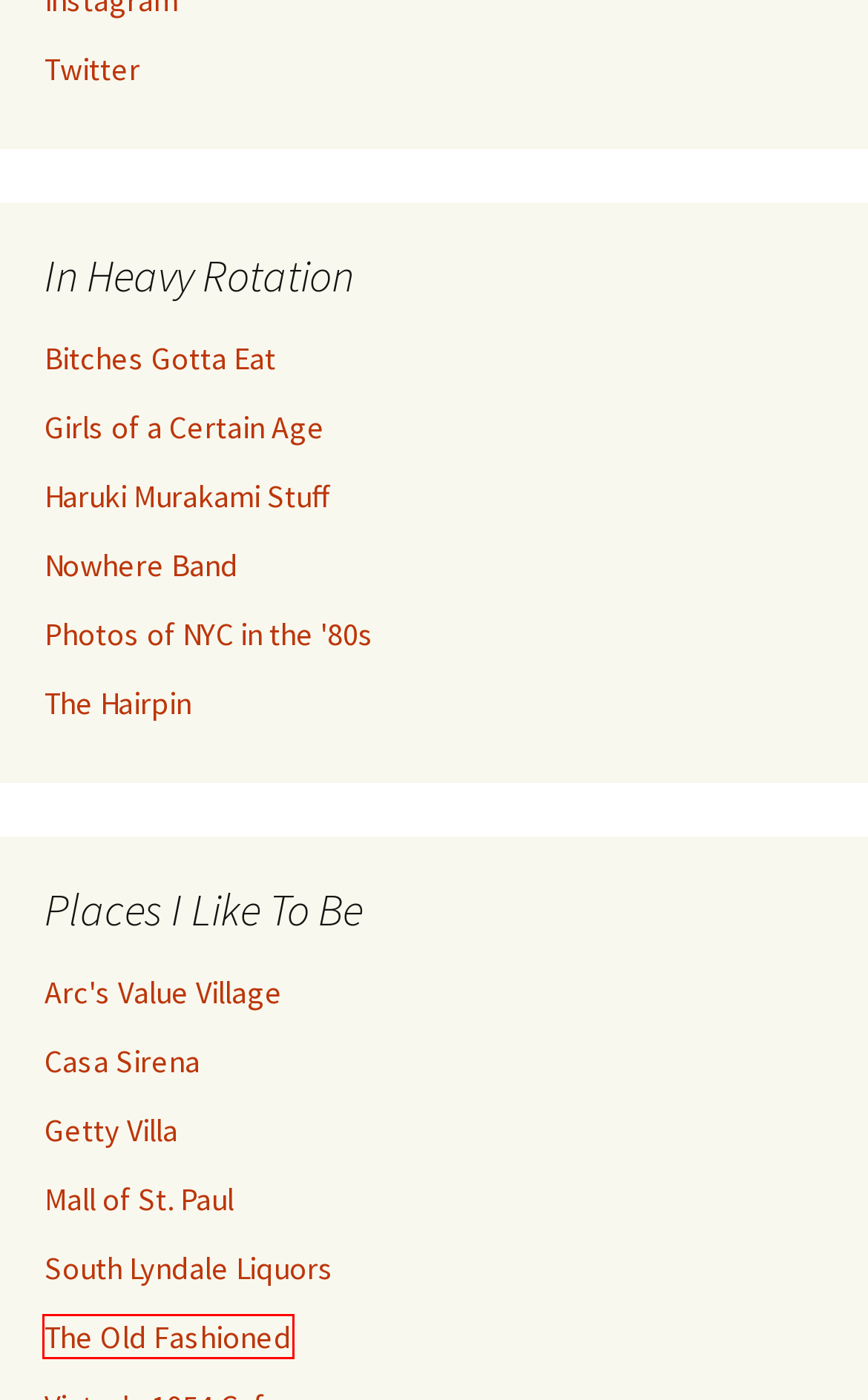You are provided a screenshot of a webpage featuring a red bounding box around a UI element. Choose the webpage description that most accurately represents the new webpage after clicking the element within the red bounding box. Here are the candidates:
A. Not Shallow
B. The Old Fashioned - Restaurant - Madison, Wisconsin
C. The Hair Pin - Empower. Engage. Enlighten.
D. sanford and son | Not Shallow
E. The domain name sirena.com.mx is available for rent
F. Nowhere Band – A (completed) webcomic about low-stakes music
G. buddha photo | Not Shallow
H. rainbow run minneapolis | Not Shallow

B